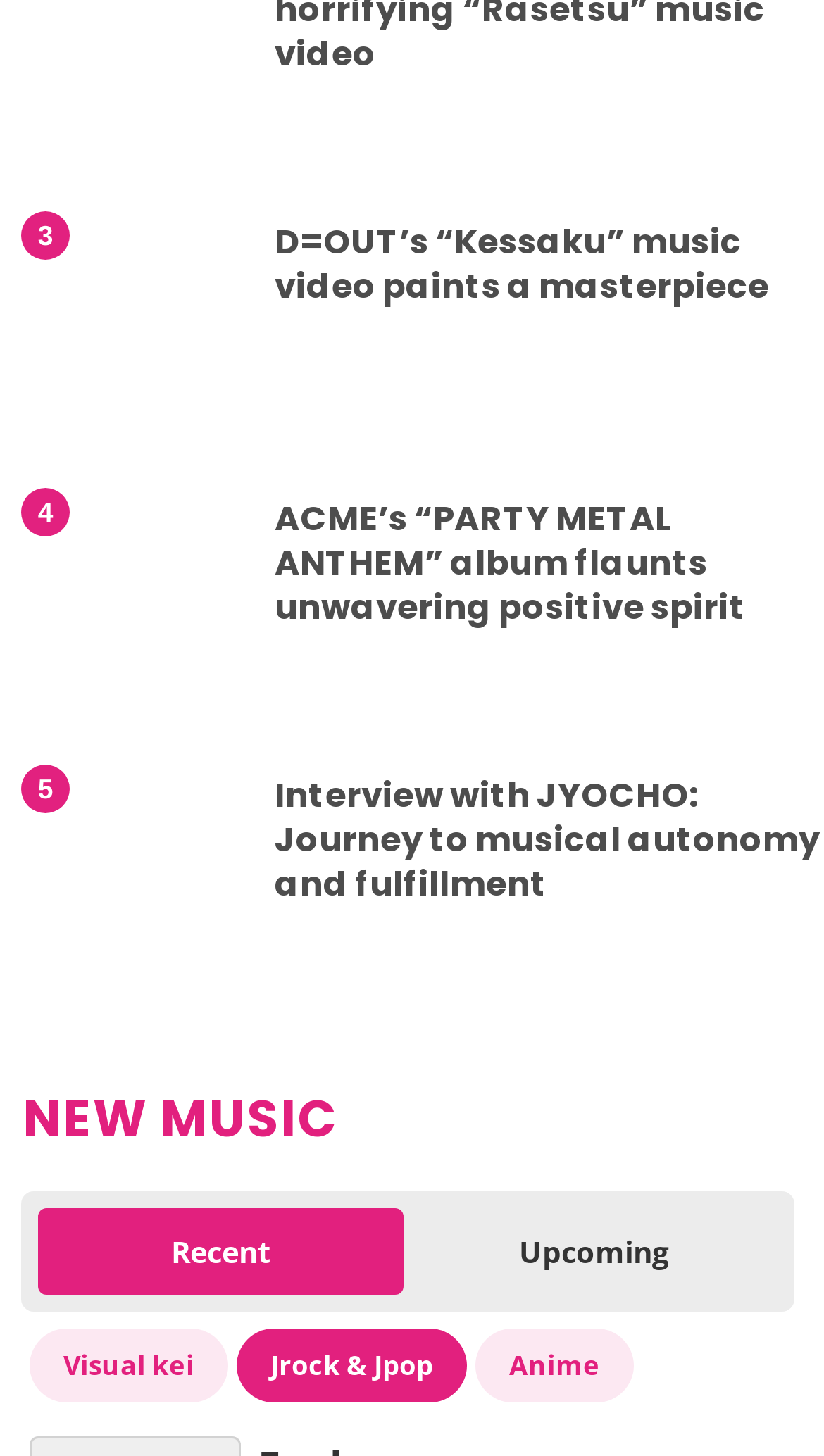Please identify the bounding box coordinates for the region that you need to click to follow this instruction: "Explore D=OUT's music video".

[0.026, 0.29, 0.333, 0.318]